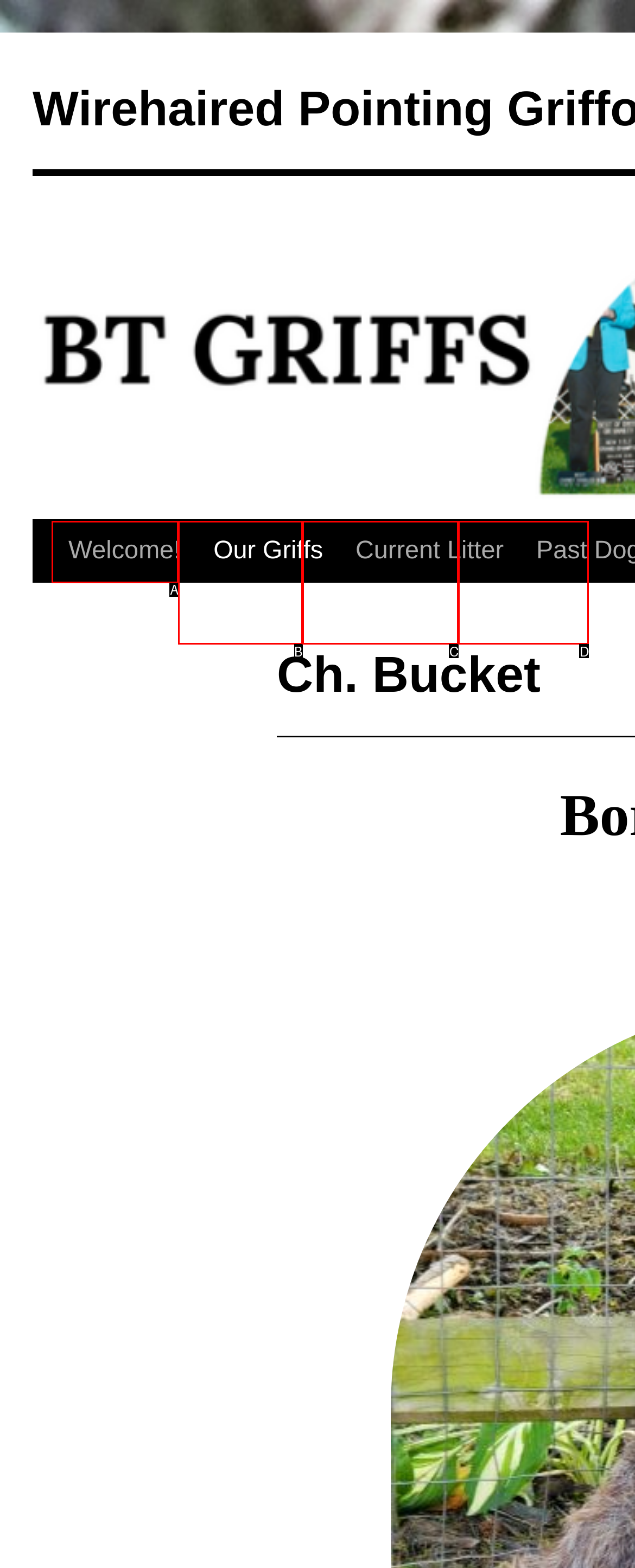Point out the option that aligns with the description: Welcome!
Provide the letter of the corresponding choice directly.

A